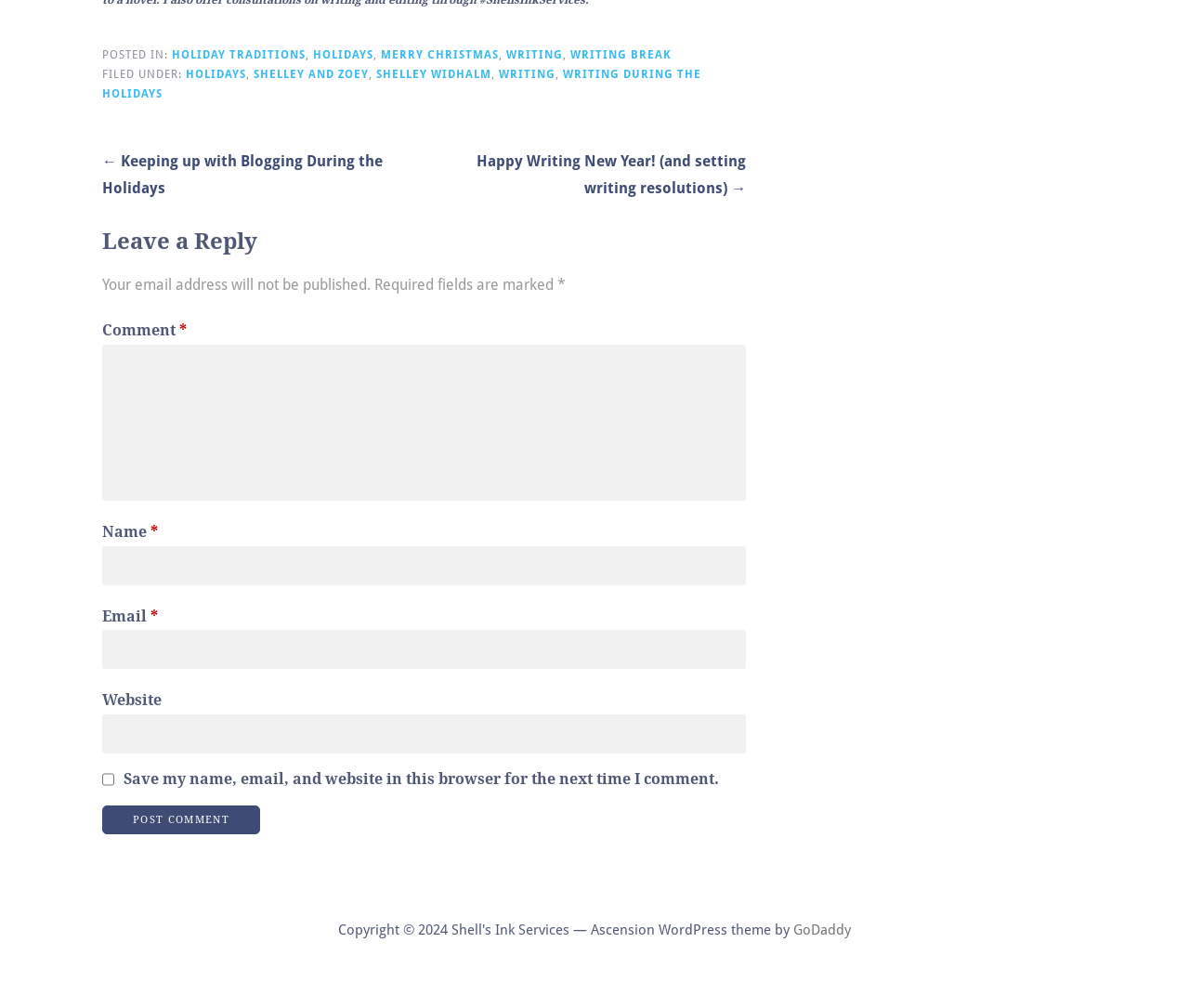Please identify the bounding box coordinates of the clickable area that will allow you to execute the instruction: "Visit the 'GoDaddy' website".

[0.667, 0.914, 0.716, 0.931]